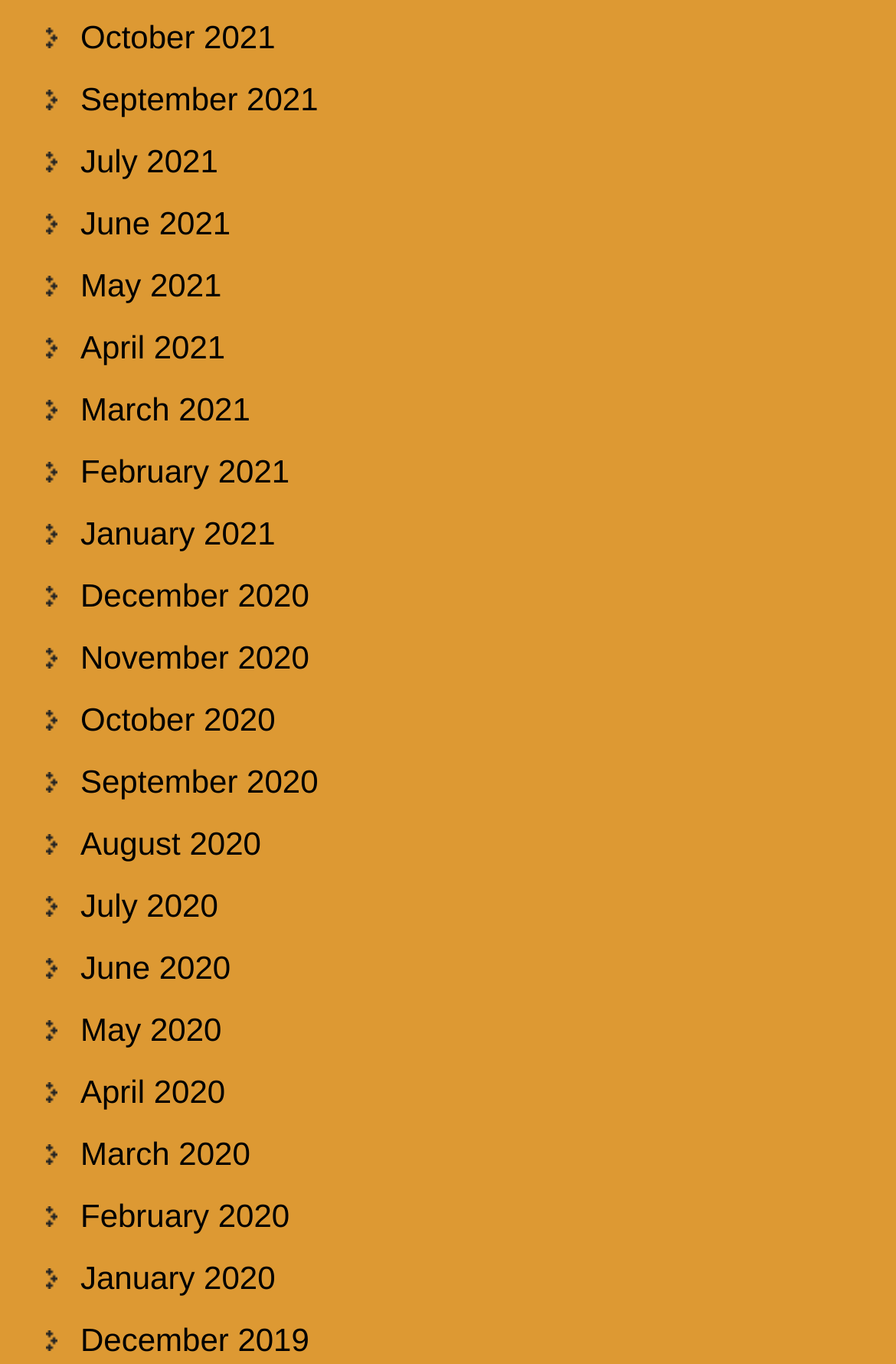Please mark the bounding box coordinates of the area that should be clicked to carry out the instruction: "view December 2019".

[0.09, 0.969, 0.345, 0.996]